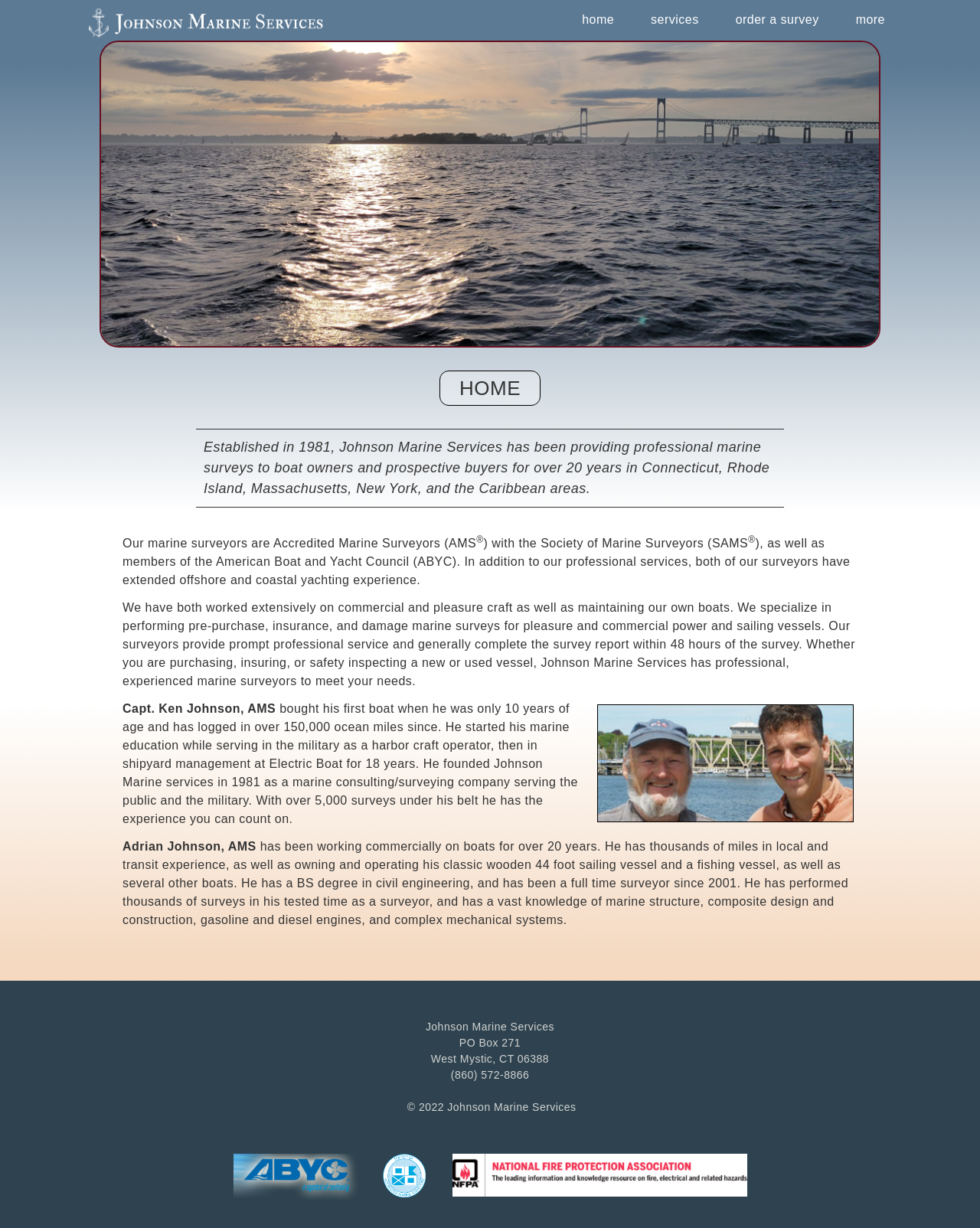What services do the surveyors provide?
Answer the question in a detailed and comprehensive manner.

The surveyors provide marine surveys, which can be inferred from the text 'We specialize in performing pre-purchase, insurance, and damage marine surveys for pleasure and commercial power and sailing vessels.' and also from the company's description.